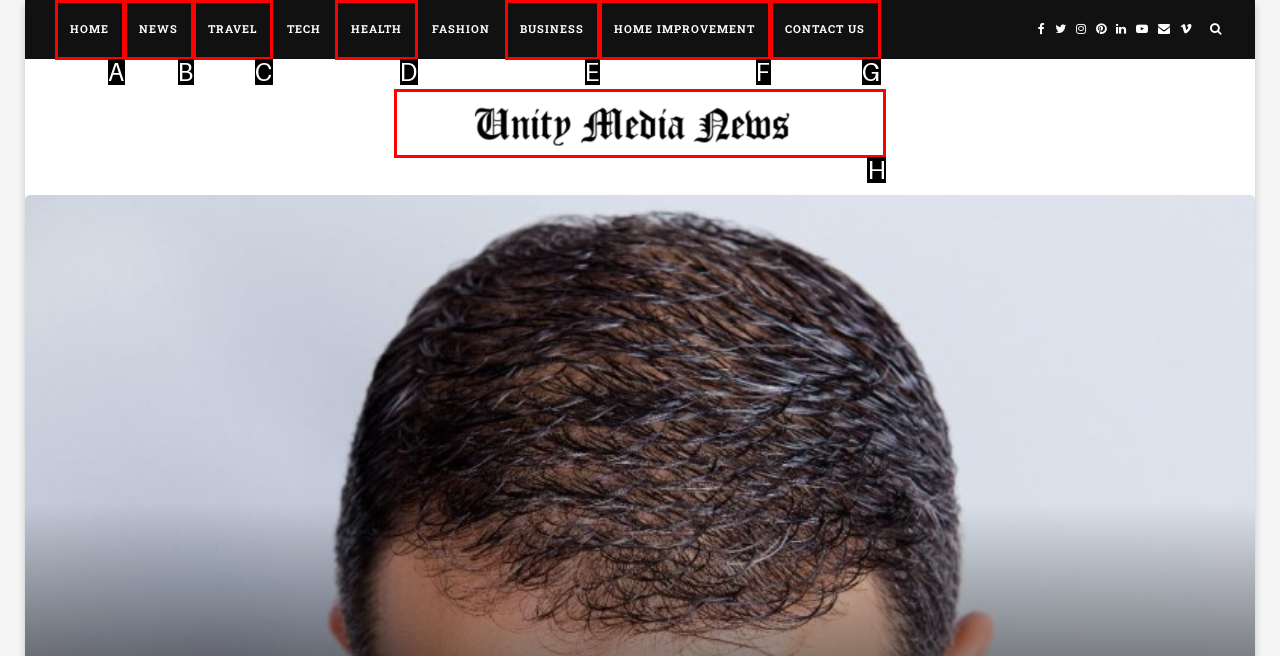Choose the letter of the option you need to click to view health news. Answer with the letter only.

D